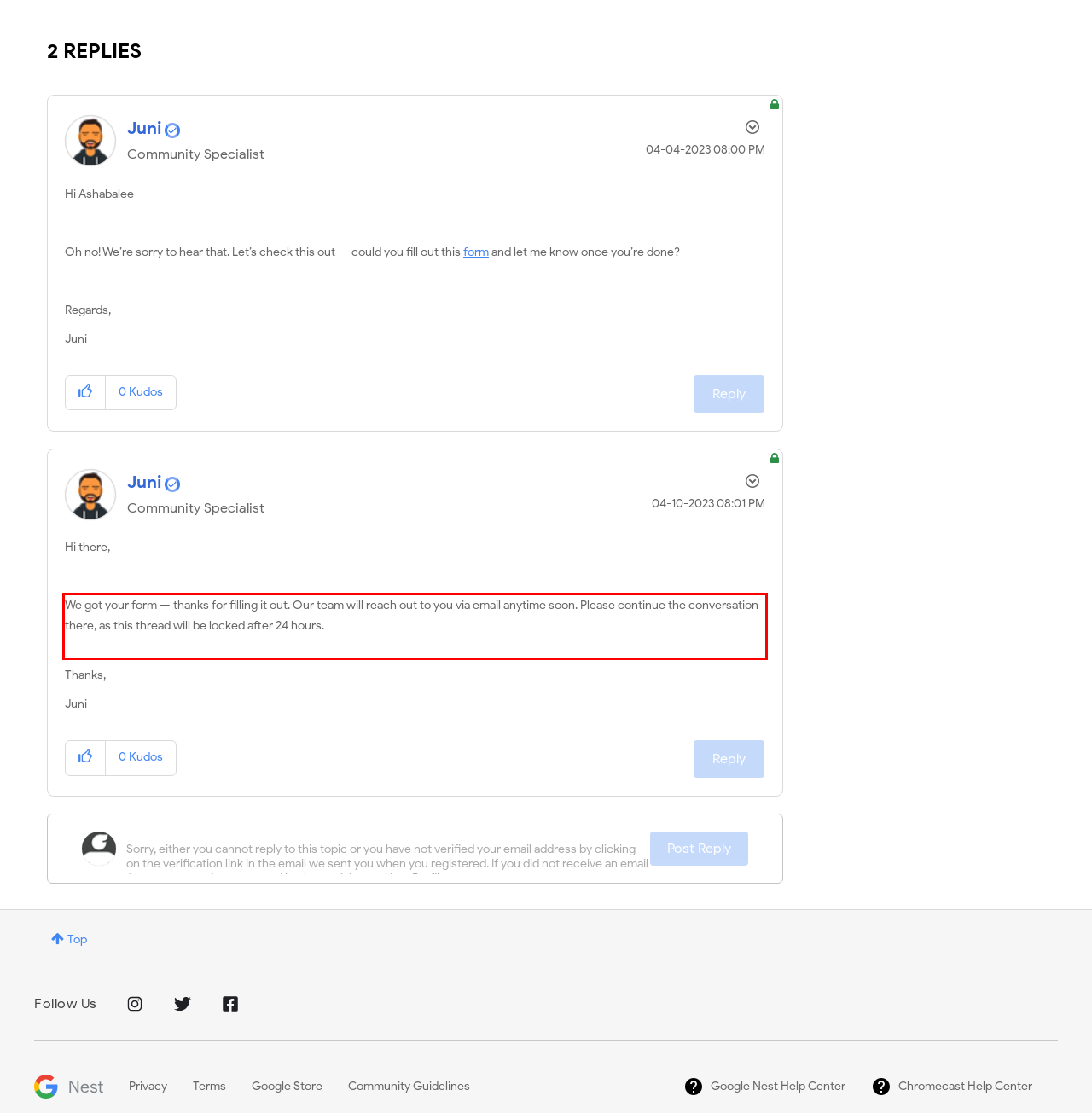Please examine the webpage screenshot containing a red bounding box and use OCR to recognize and output the text inside the red bounding box.

We got your form — thanks for filling it out. Our team will reach out to you via email anytime soon. Please continue the conversation there, as this thread will be locked after 24 hours.